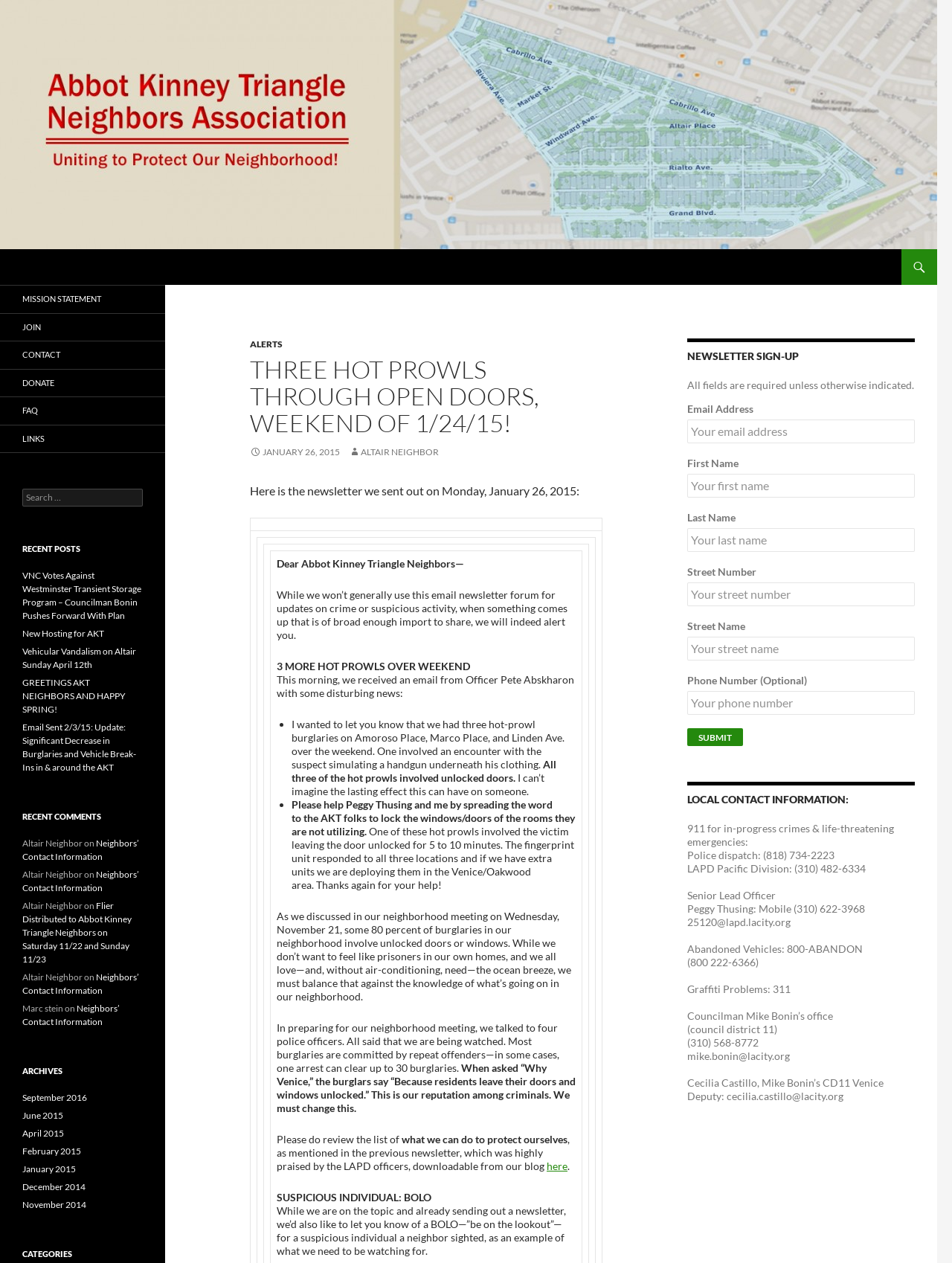Pinpoint the bounding box coordinates for the area that should be clicked to perform the following instruction: "Submit the form".

[0.722, 0.577, 0.78, 0.591]